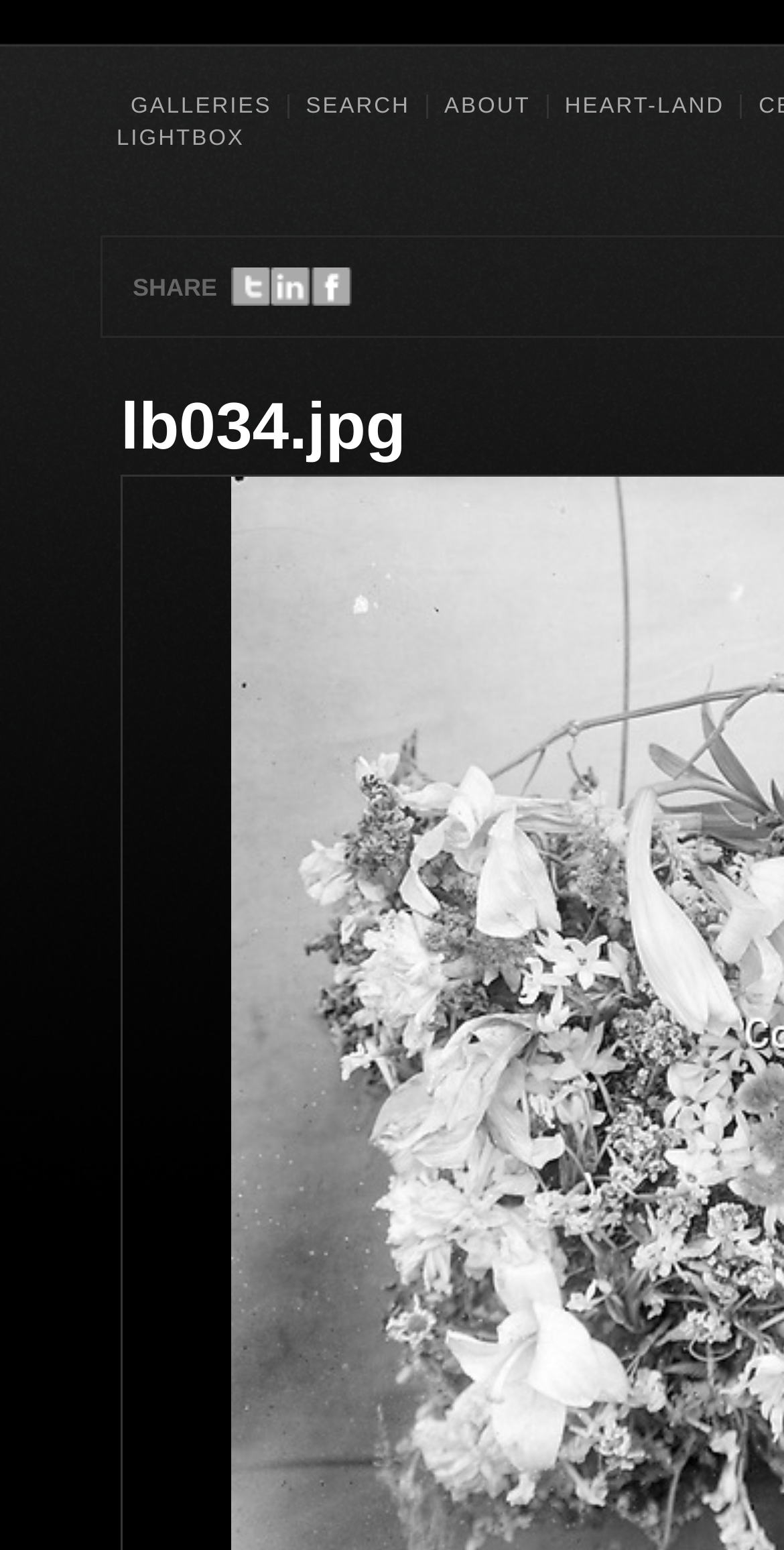What is the first gallery link?
Use the image to answer the question with a single word or phrase.

GALLERIES